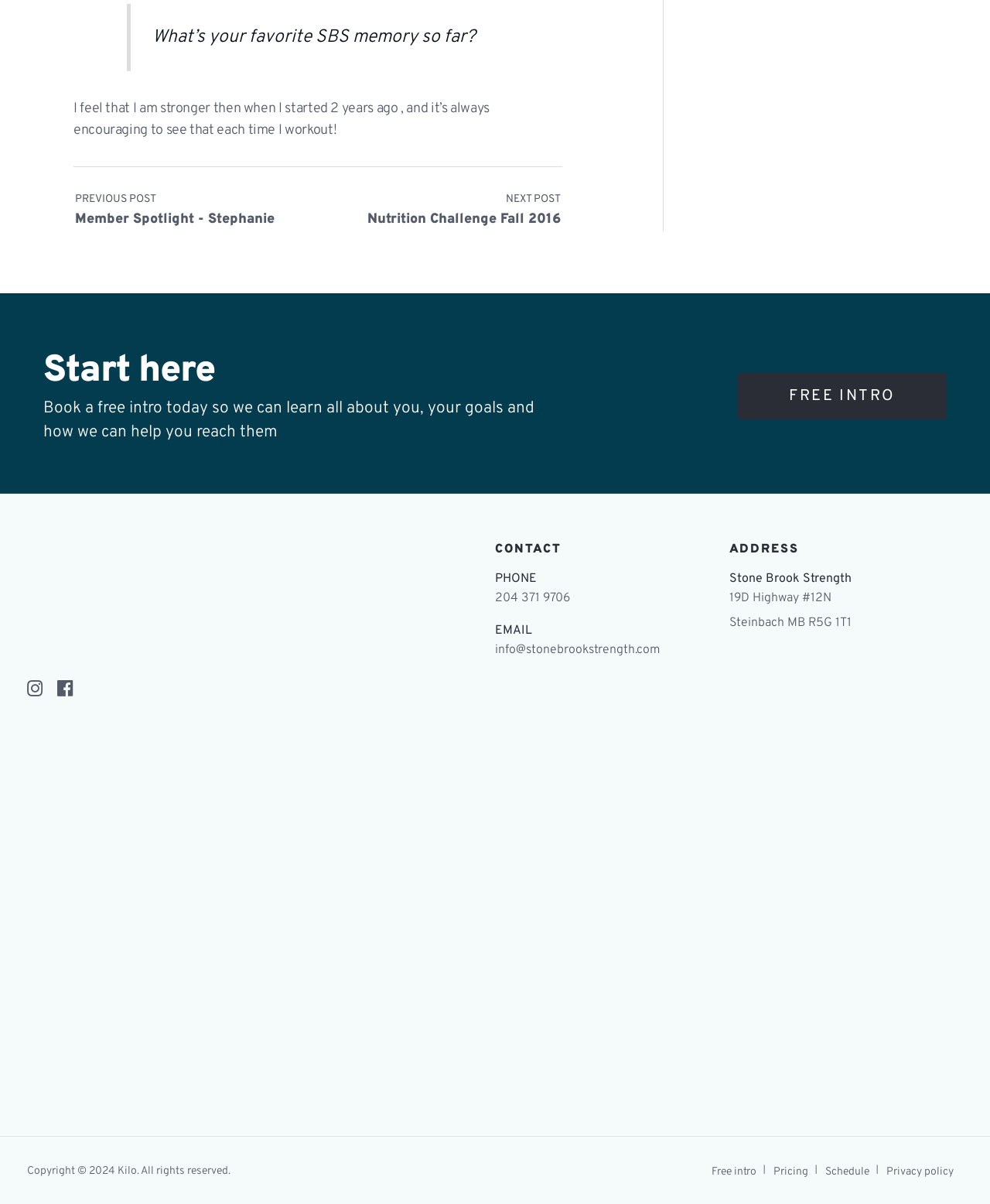What is the purpose of the 'FREE INTRO' button?
Please answer the question with a detailed and comprehensive explanation.

I inferred the purpose of the 'FREE INTRO' button by reading the nearby text, which says 'Book a free intro today so we can learn all about you, your goals and how we can help you reach them'. This suggests that the button is meant to be clicked to book a free introductory session.